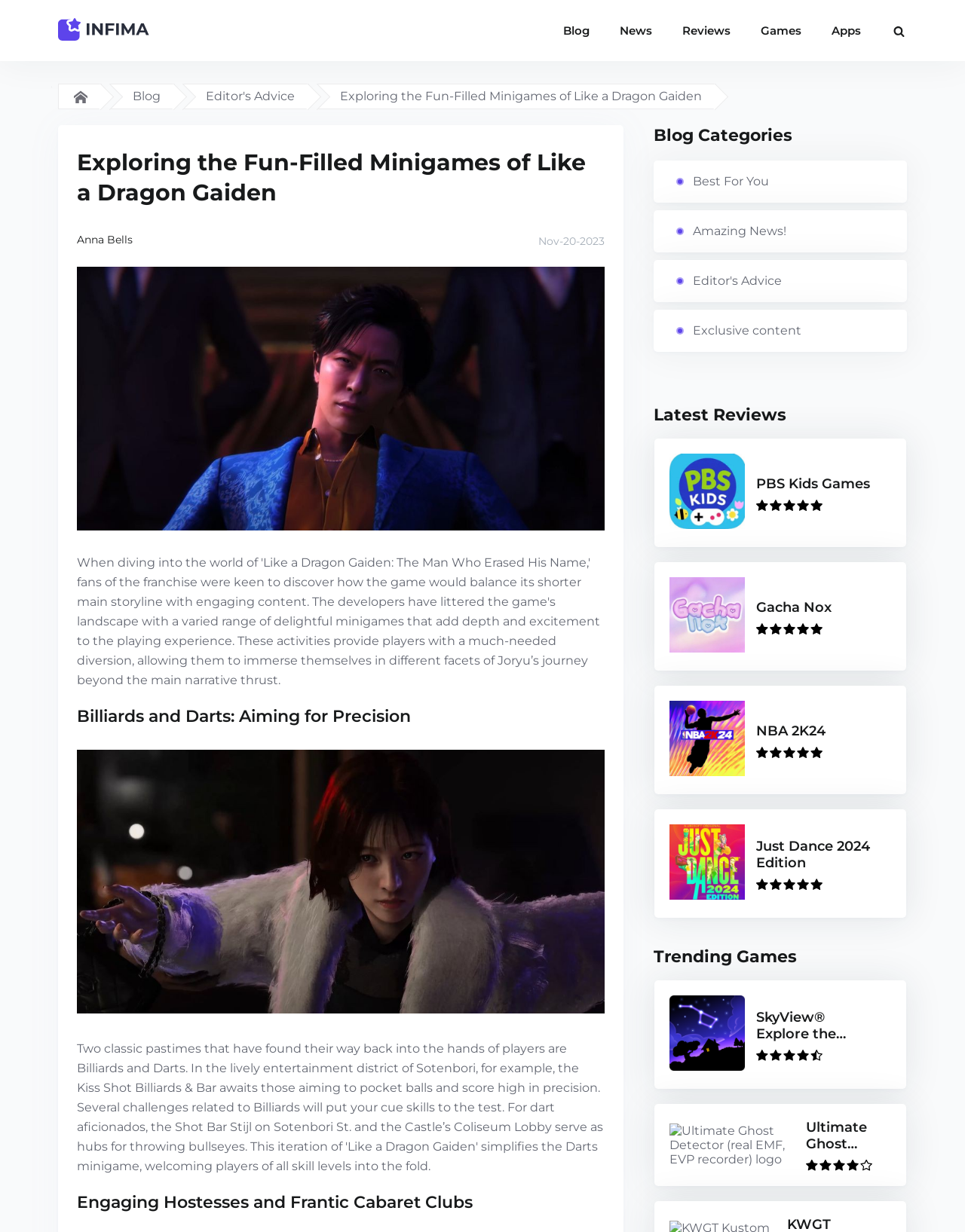Respond to the question below with a concise word or phrase:
What is the rating of the game 'PBS Kids Games'?

4.8